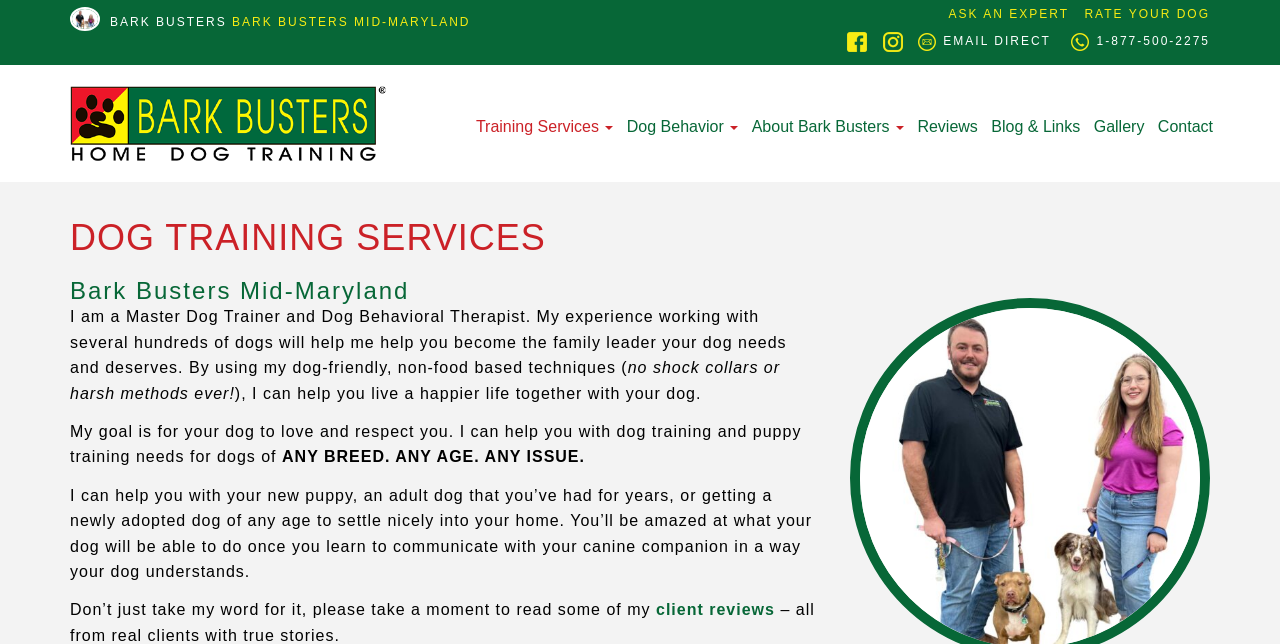Refer to the image and answer the question with as much detail as possible: What types of dogs can the trainer help with?

The webpage states that the trainer can help with 'ANY BREED. ANY AGE. ANY ISSUE.' This implies that the trainer is capable of working with dogs of all breeds, ages, and with any behavioral issues.